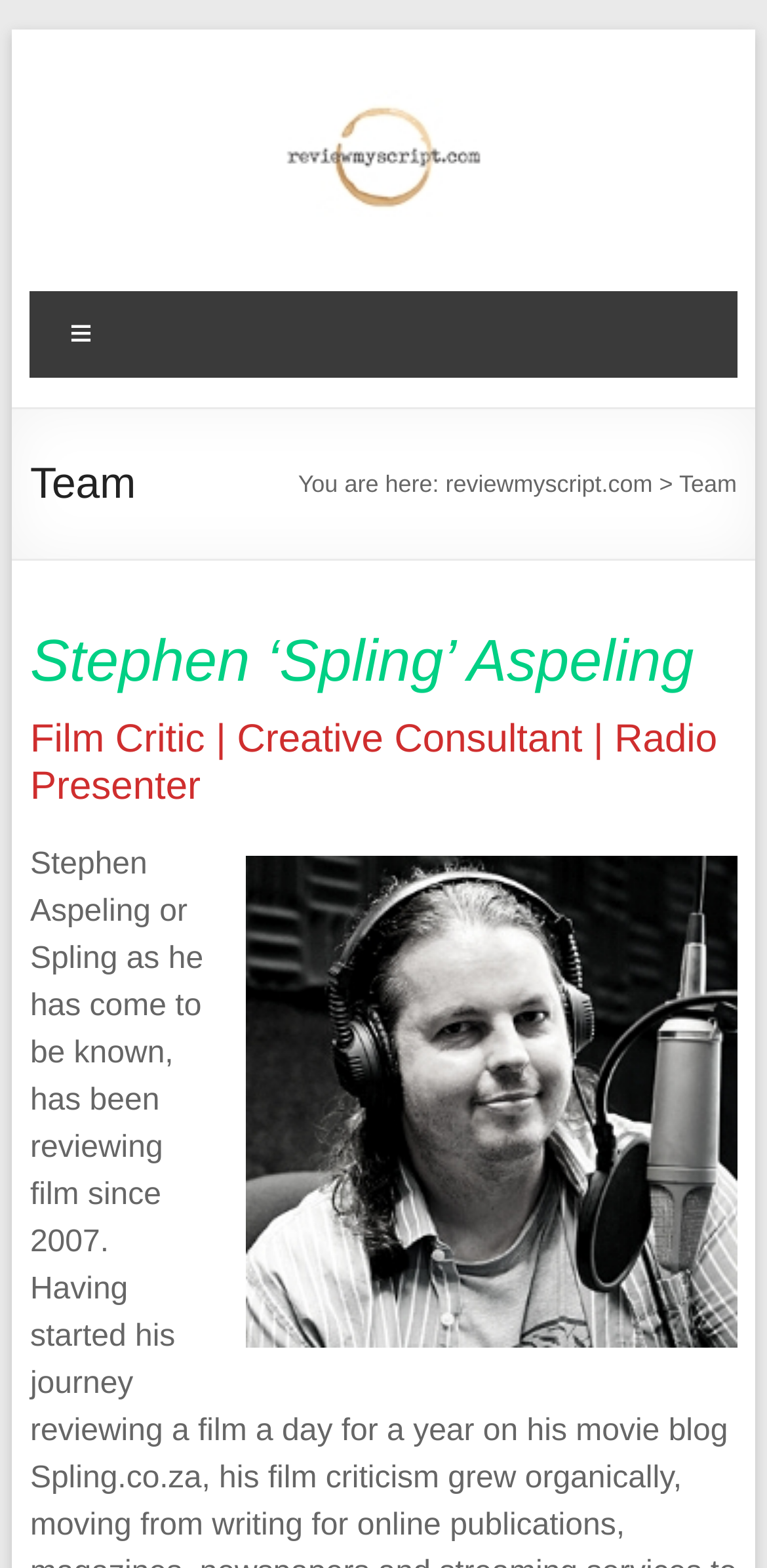Refer to the screenshot and give an in-depth answer to this question: Is there an image of Stephen Aspeling on the webpage?

There is a figure element on the webpage that contains an image of Stephen Aspeling, which is displayed below his name and profession.